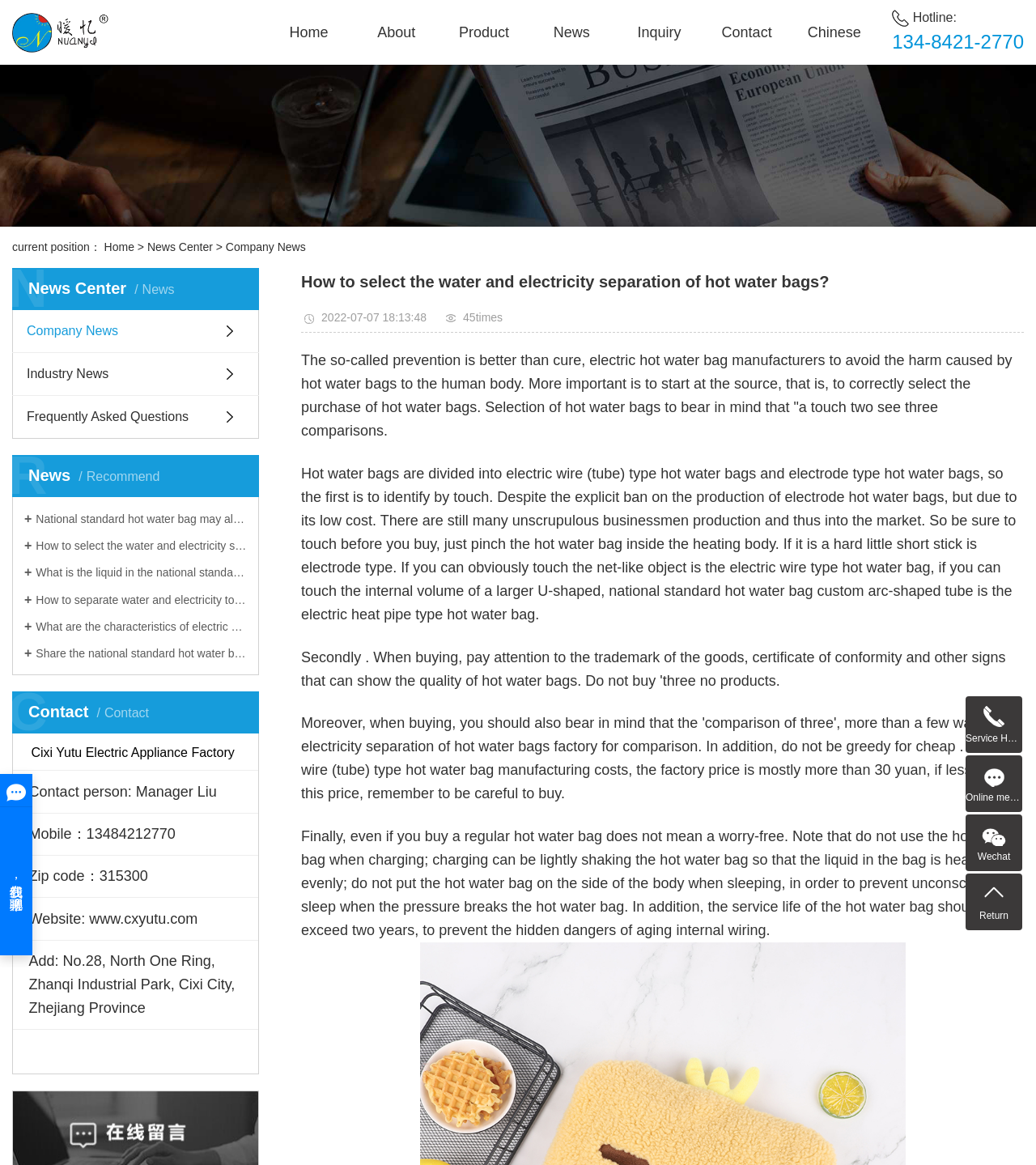Pinpoint the bounding box coordinates of the clickable area necessary to execute the following instruction: "Click the 'News' link". The coordinates should be given as four float numbers between 0 and 1, namely [left, top, right, bottom].

[0.509, 0.0, 0.594, 0.056]